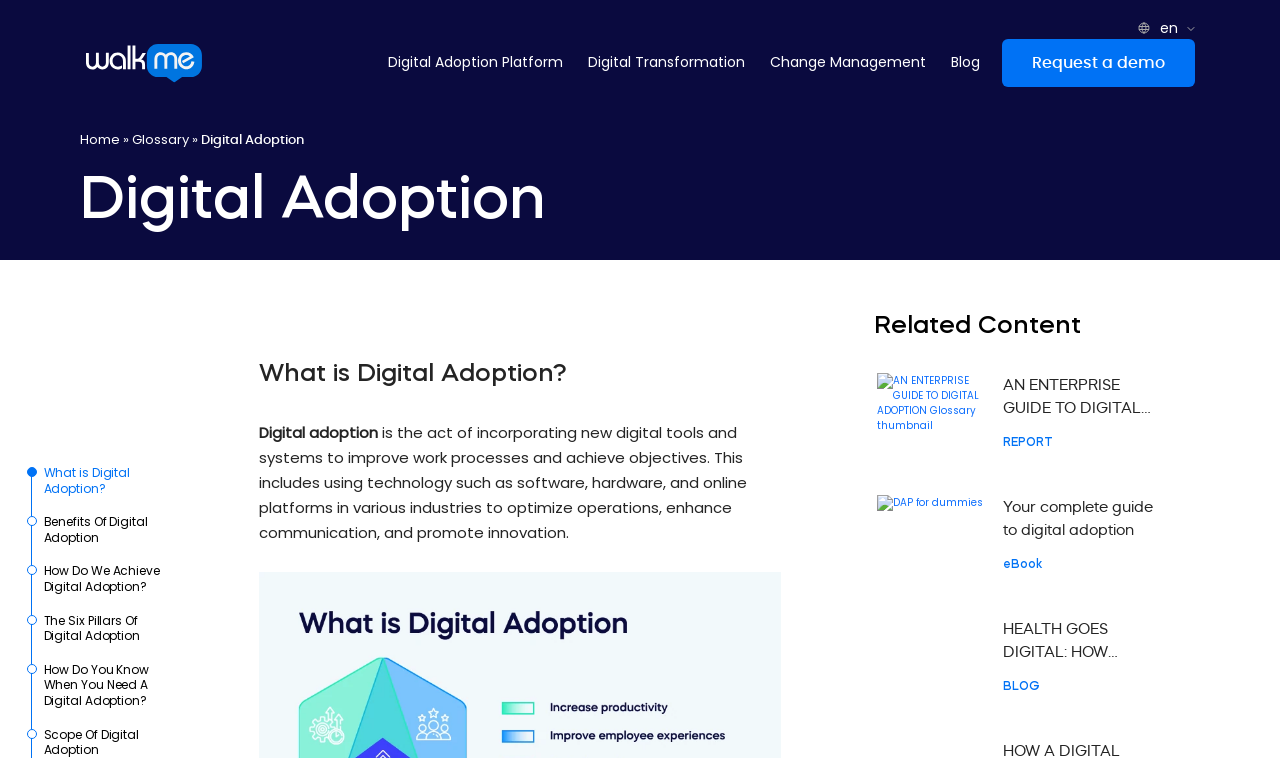Identify the bounding box coordinates of the region that needs to be clicked to carry out this instruction: "Read the 'What is Digital Adoption?' article". Provide these coordinates as four float numbers ranging from 0 to 1, i.e., [left, top, right, bottom].

[0.022, 0.613, 0.143, 0.678]